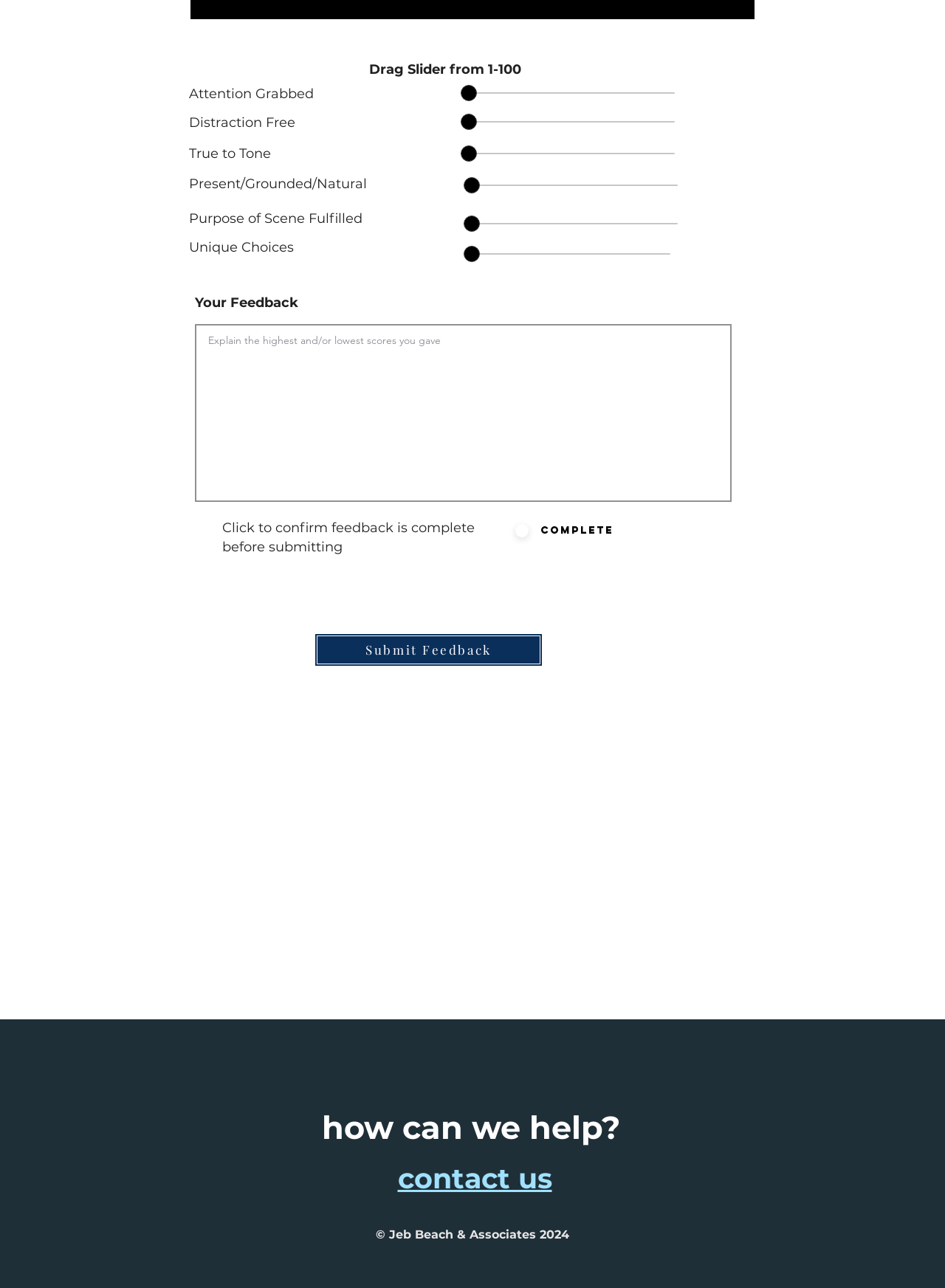What social media platforms are linked on the webpage?
Refer to the image and give a detailed response to the question.

The social media links are located at the bottom of the webpage, in a section labeled 'Social Bar'. The links are represented by icons and text, and they include Discord, Instagram, TikTok, YouTube, Facebook, and X.